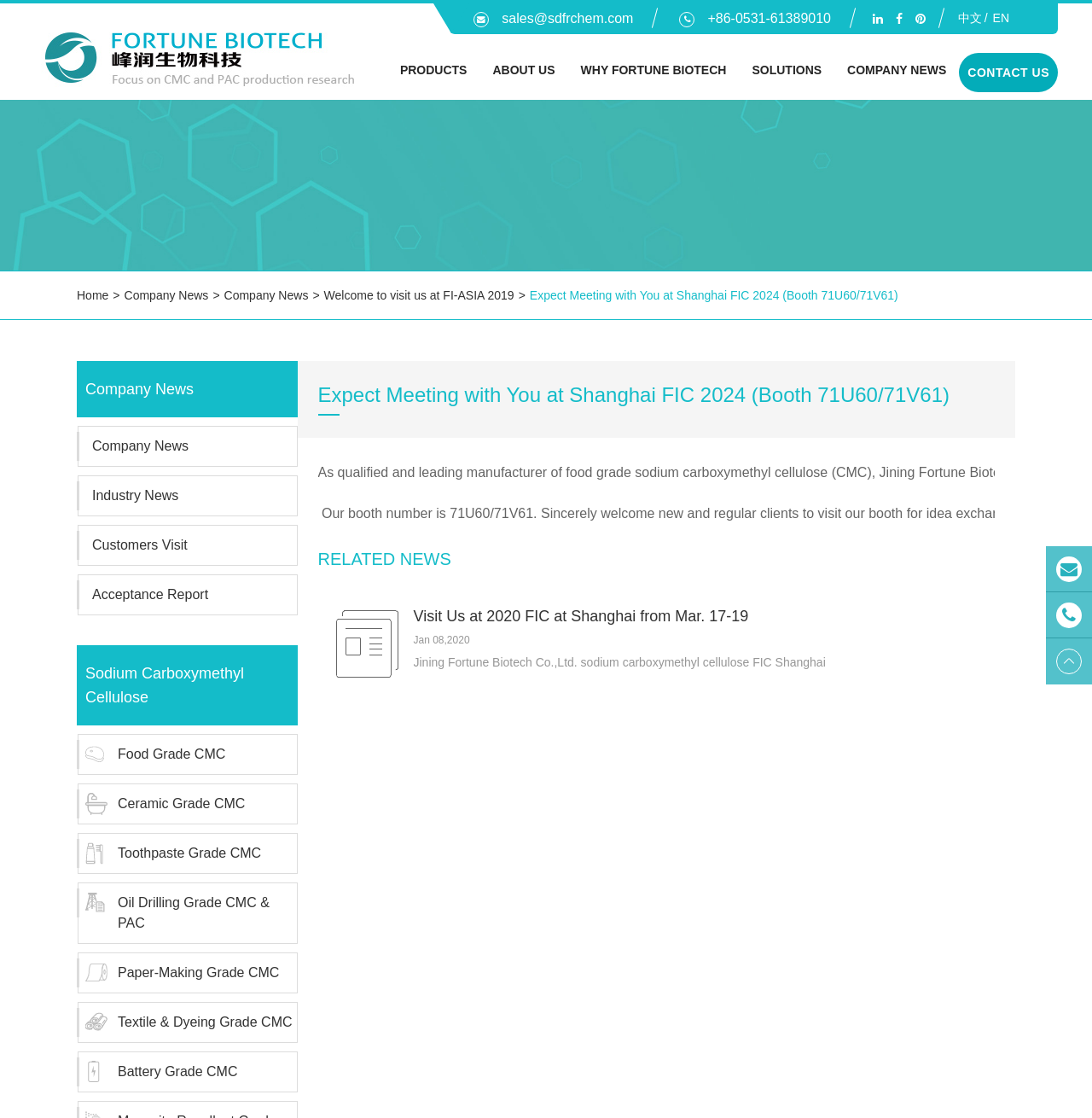Locate the bounding box coordinates of the clickable region necessary to complete the following instruction: "Contact the company". Provide the coordinates in the format of four float numbers between 0 and 1, i.e., [left, top, right, bottom].

[0.878, 0.047, 0.969, 0.082]